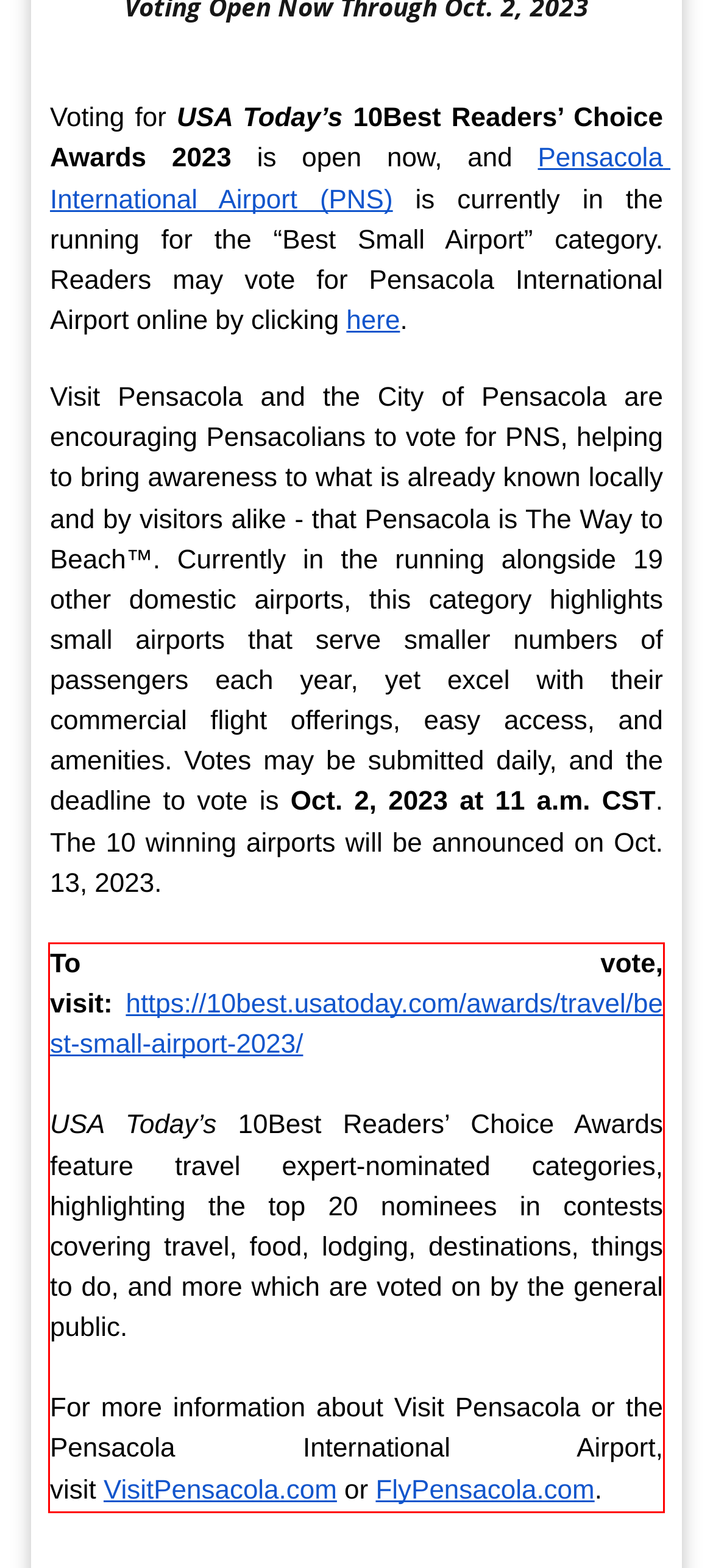Look at the provided screenshot of the webpage and perform OCR on the text within the red bounding box.

To vote, visit: https://10best.usatoday.com/awards/travel/best-small-airport-2023/ USA Today’s 10Best Readers’ Choice Awards feature travel expert-nominated categories, highlighting the top 20 nominees in contests covering travel, food, lodging, destinations, things to do, and more which are voted on by the general public. For more information about Visit Pensacola or the Pensacola International Airport, visit VisitPensacola.com or FlyPensacola.com.